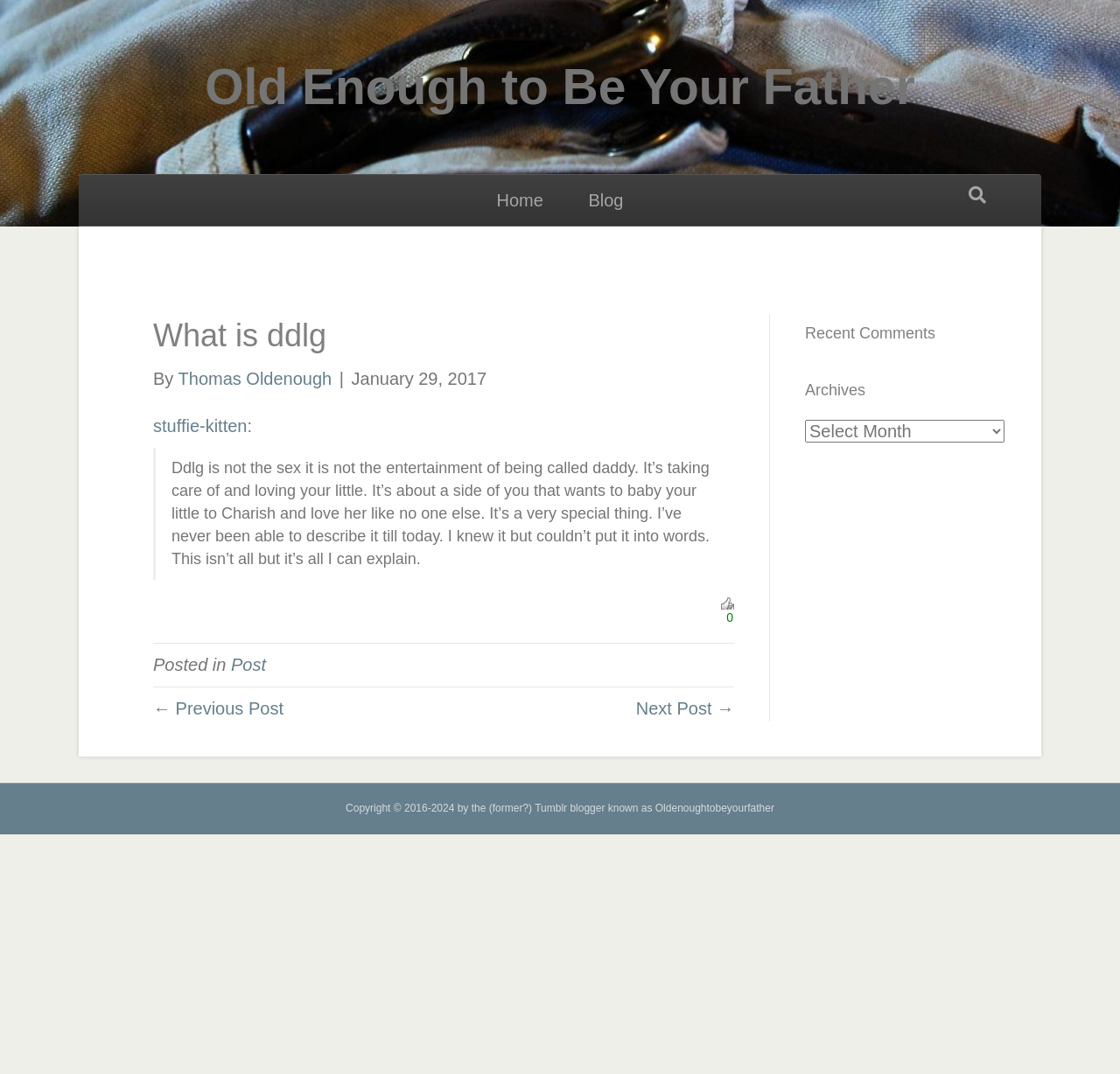What is the date of the article?
Please provide a single word or phrase answer based on the image.

January 29, 2017